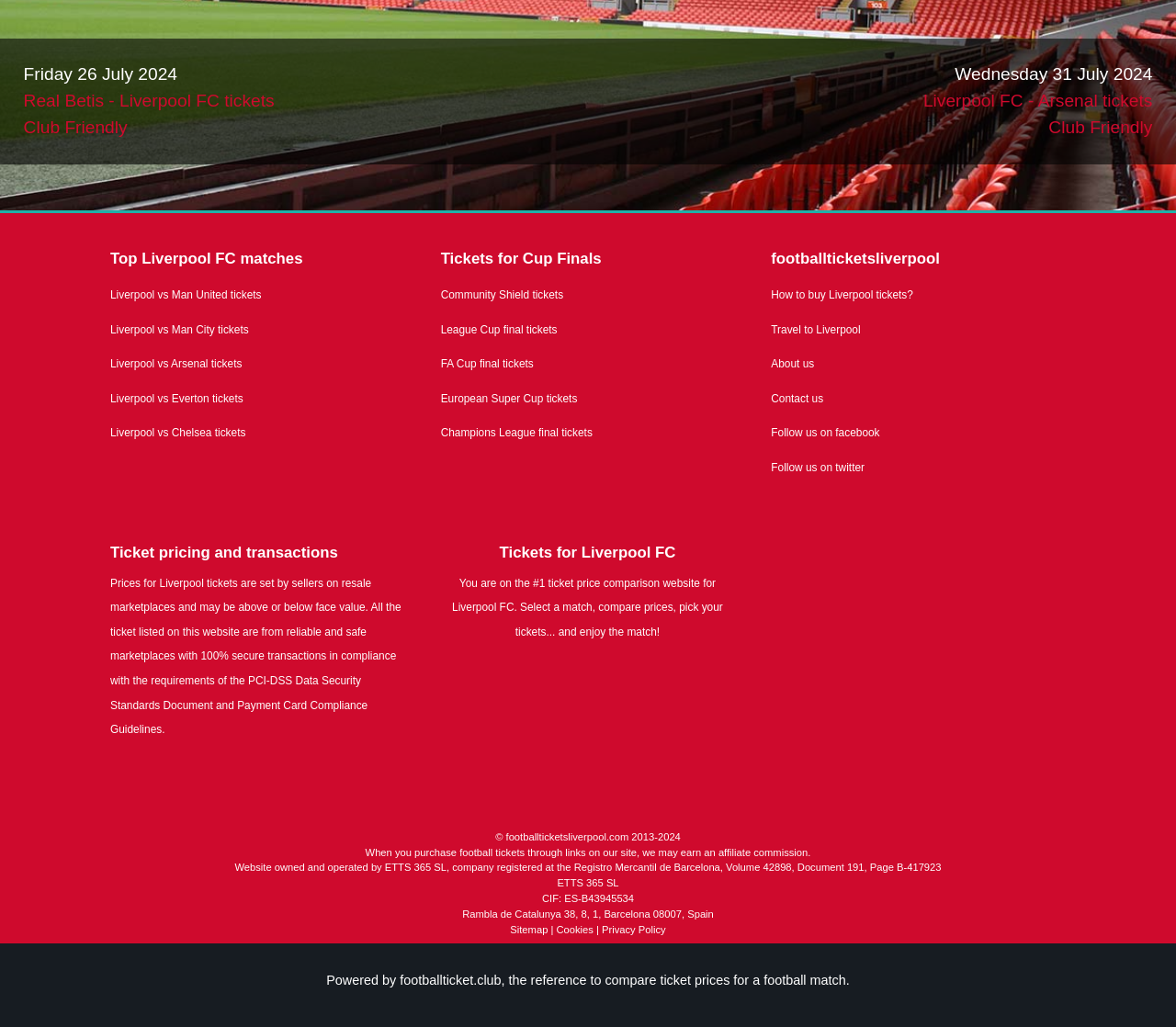Provide the bounding box coordinates of the area you need to click to execute the following instruction: "Check Community Shield tickets".

[0.375, 0.281, 0.479, 0.293]